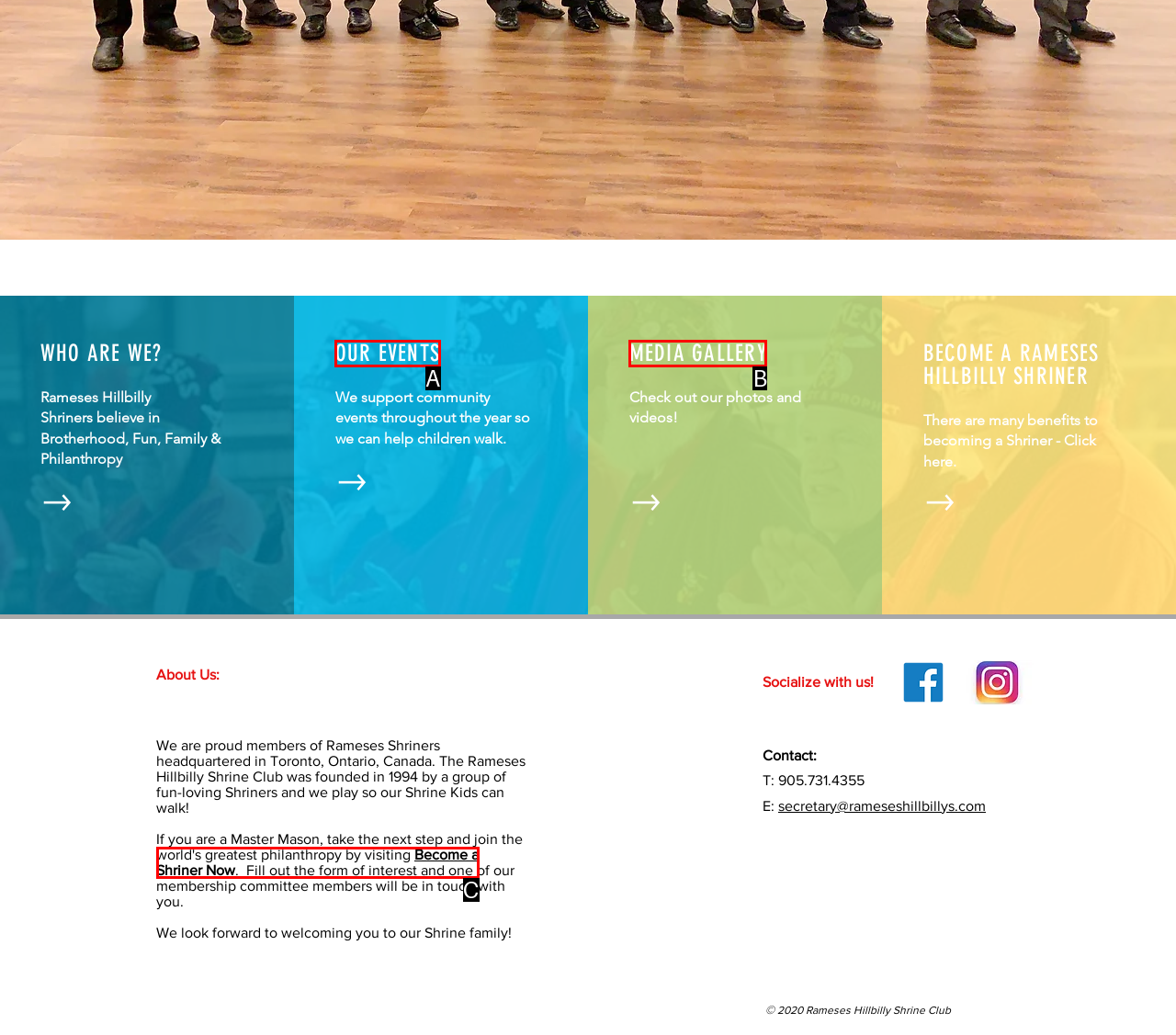Determine which option fits the following description: Become a Shriner Now
Answer with the corresponding option's letter directly.

C